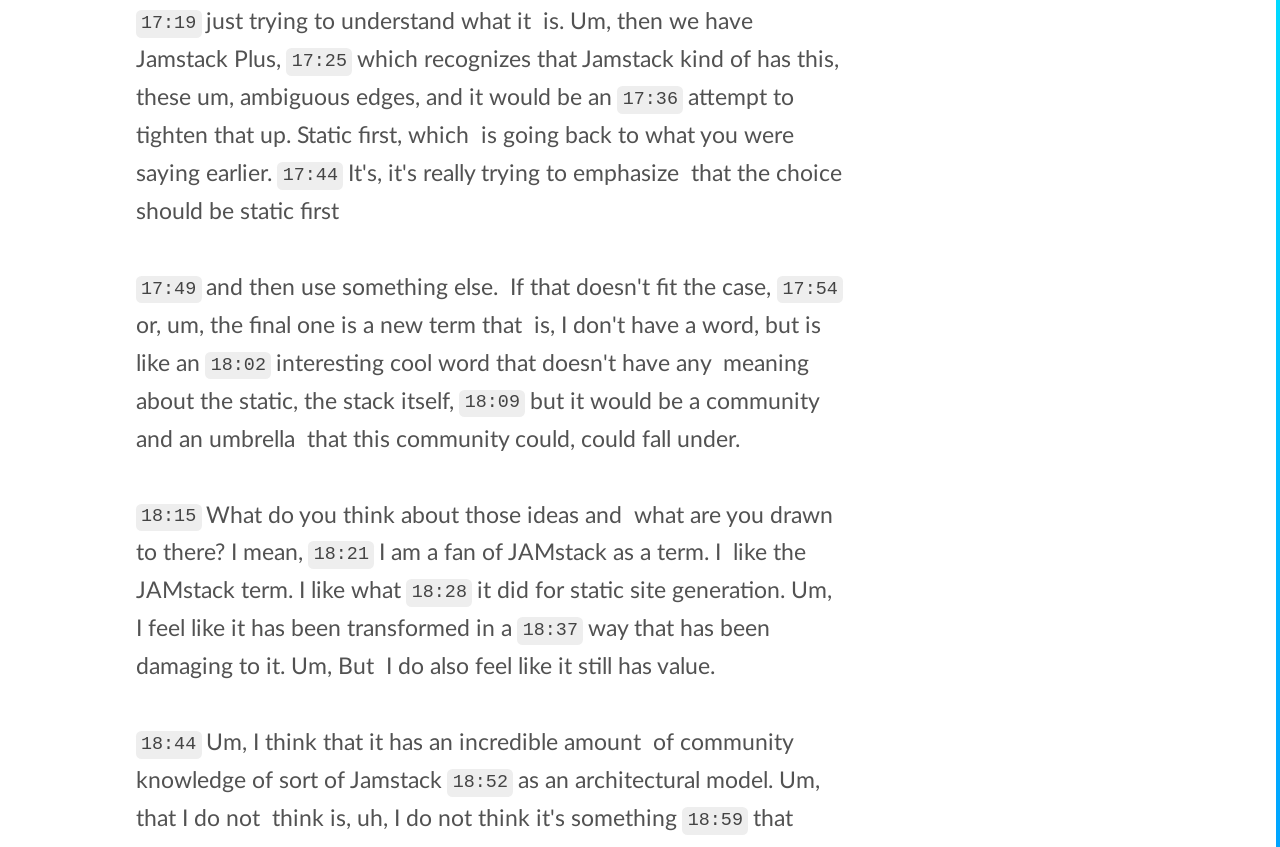How many buttons are there on the webpage?
Answer the question with a single word or phrase by looking at the picture.

12